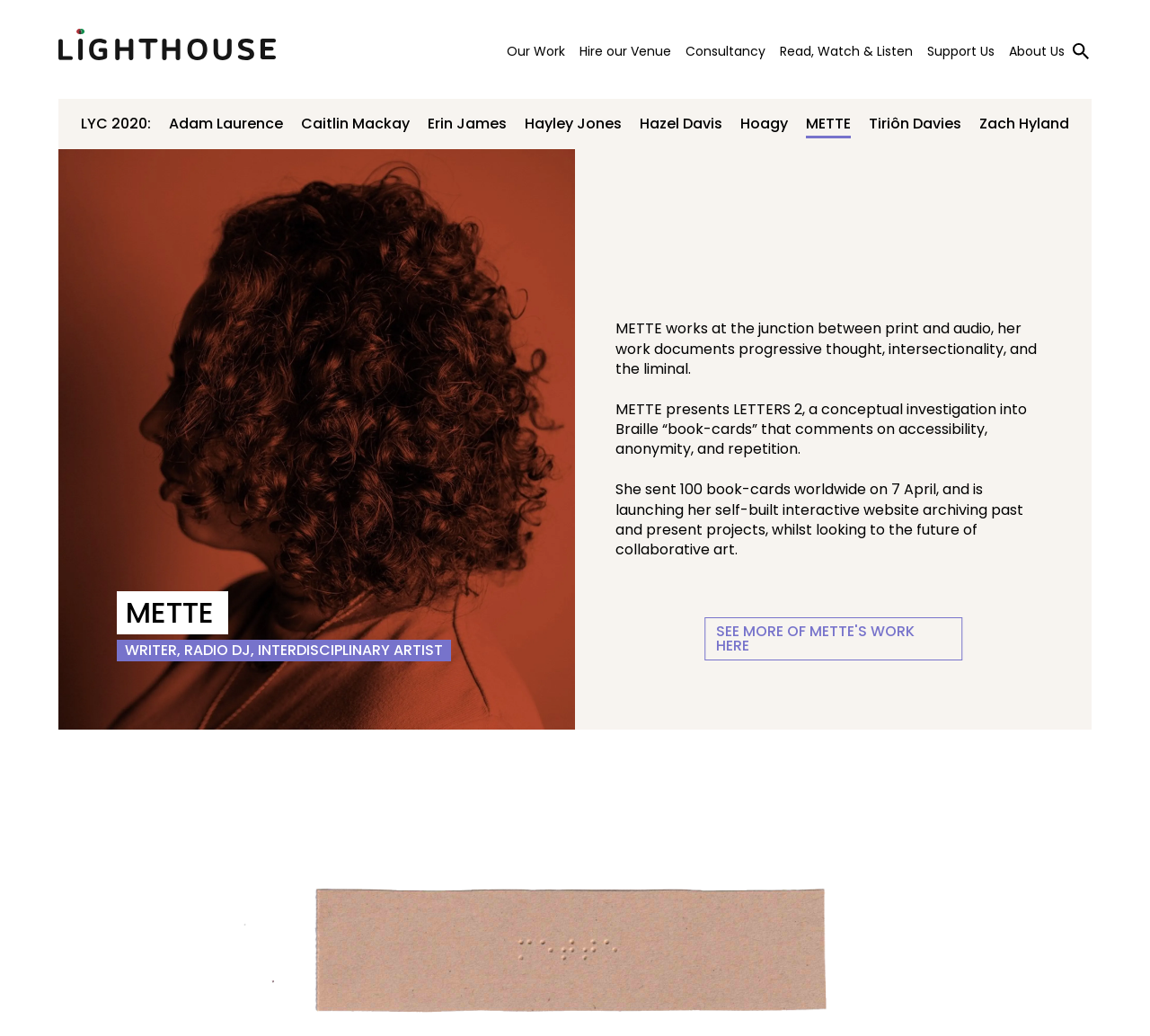How many links are in the top navigation bar?
Give a detailed explanation using the information visible in the image.

I counted the number of links in the top navigation bar, which are 'Our Work', 'Hire our Venue', 'Consultancy', 'Read, Watch & Listen', 'Support Us', 'About Us', and 'Toggle search'.